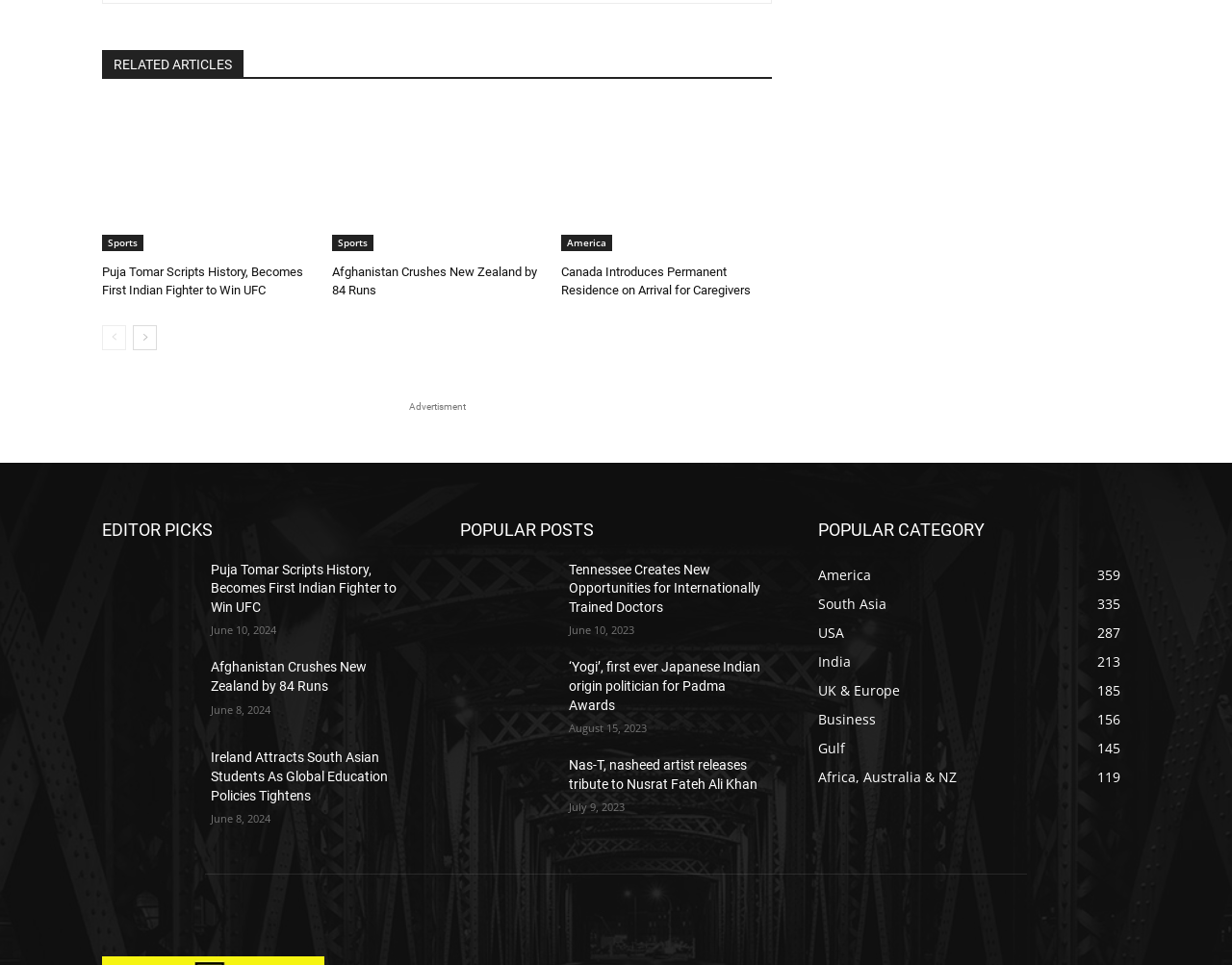Please identify the bounding box coordinates of the clickable area that will fulfill the following instruction: "Read the article 'Puja Tomar Scripts History, Becomes First Indian Fighter to Win UFC'". The coordinates should be in the format of four float numbers between 0 and 1, i.e., [left, top, right, bottom].

[0.083, 0.108, 0.254, 0.26]